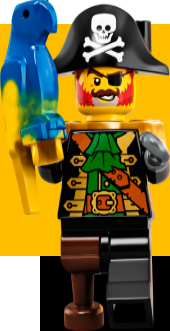What color is the pirate's beard?
Provide a fully detailed and comprehensive answer to the question.

The pirate minifigure has a striking orange beard, which is a vibrant and lively feature that adds to the overall playful aesthetic of the character.